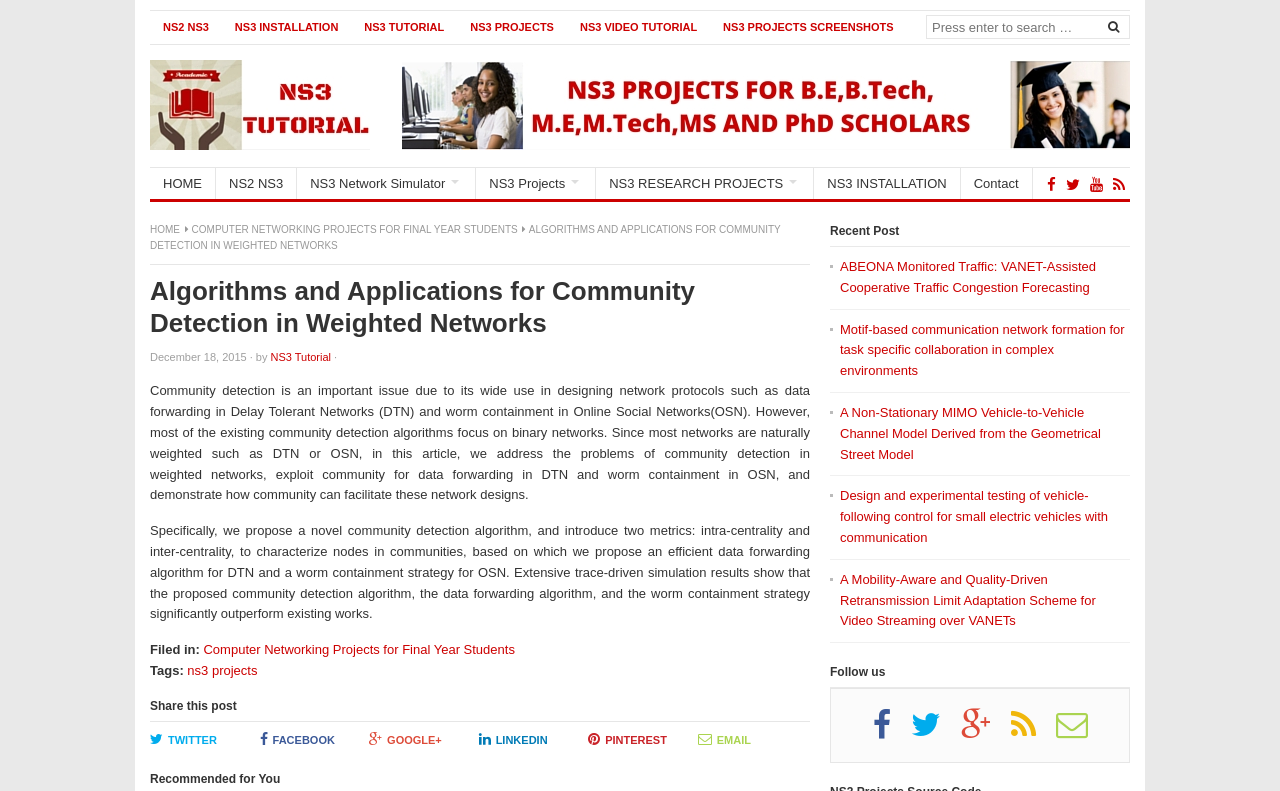Select the bounding box coordinates of the element I need to click to carry out the following instruction: "View recent post about ABEONA Monitored Traffic".

[0.656, 0.327, 0.856, 0.373]